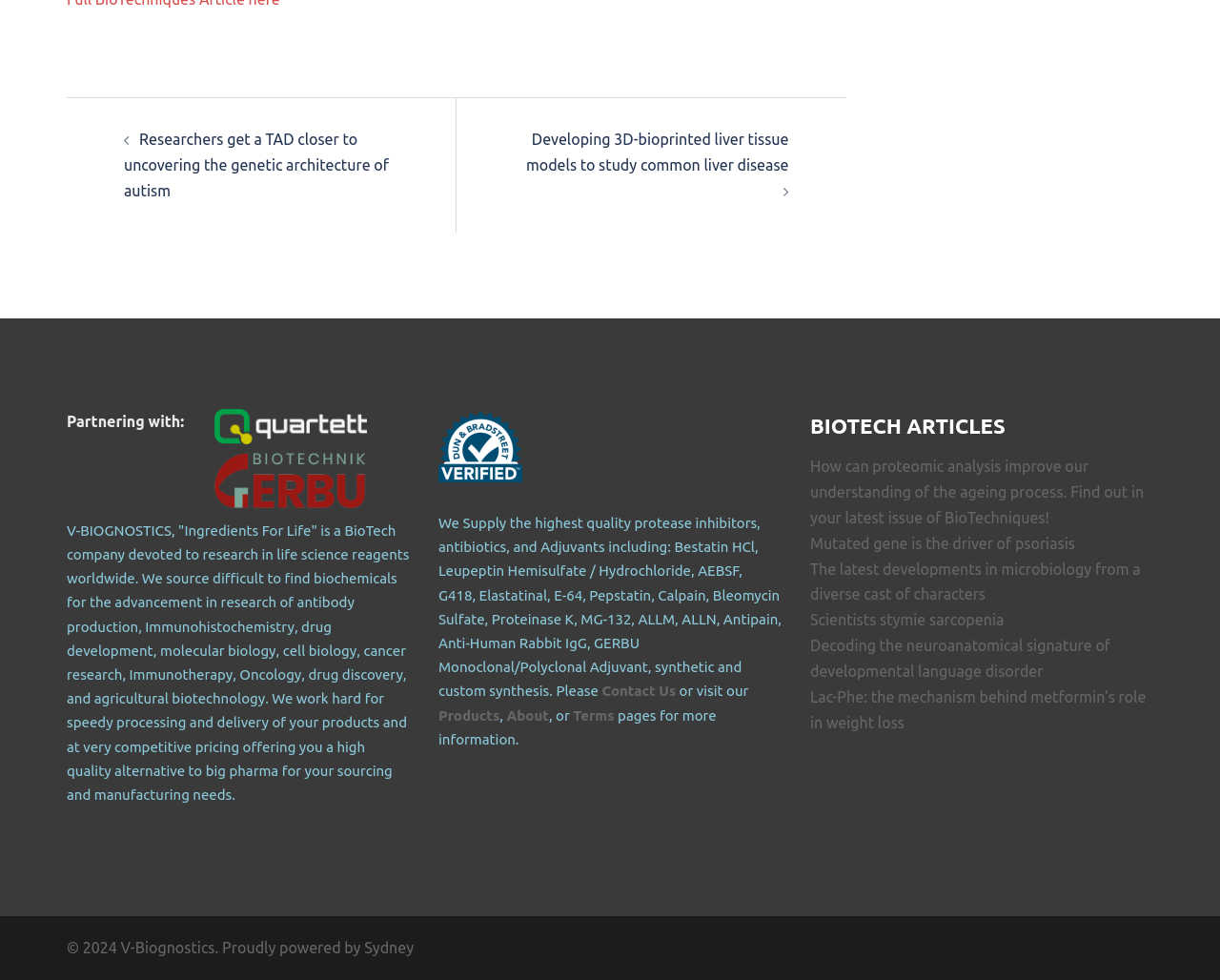Indicate the bounding box coordinates of the element that needs to be clicked to satisfy the following instruction: "Click on the link to read about researchers getting closer to uncovering the genetic architecture of autism". The coordinates should be four float numbers between 0 and 1, i.e., [left, top, right, bottom].

[0.102, 0.134, 0.319, 0.203]